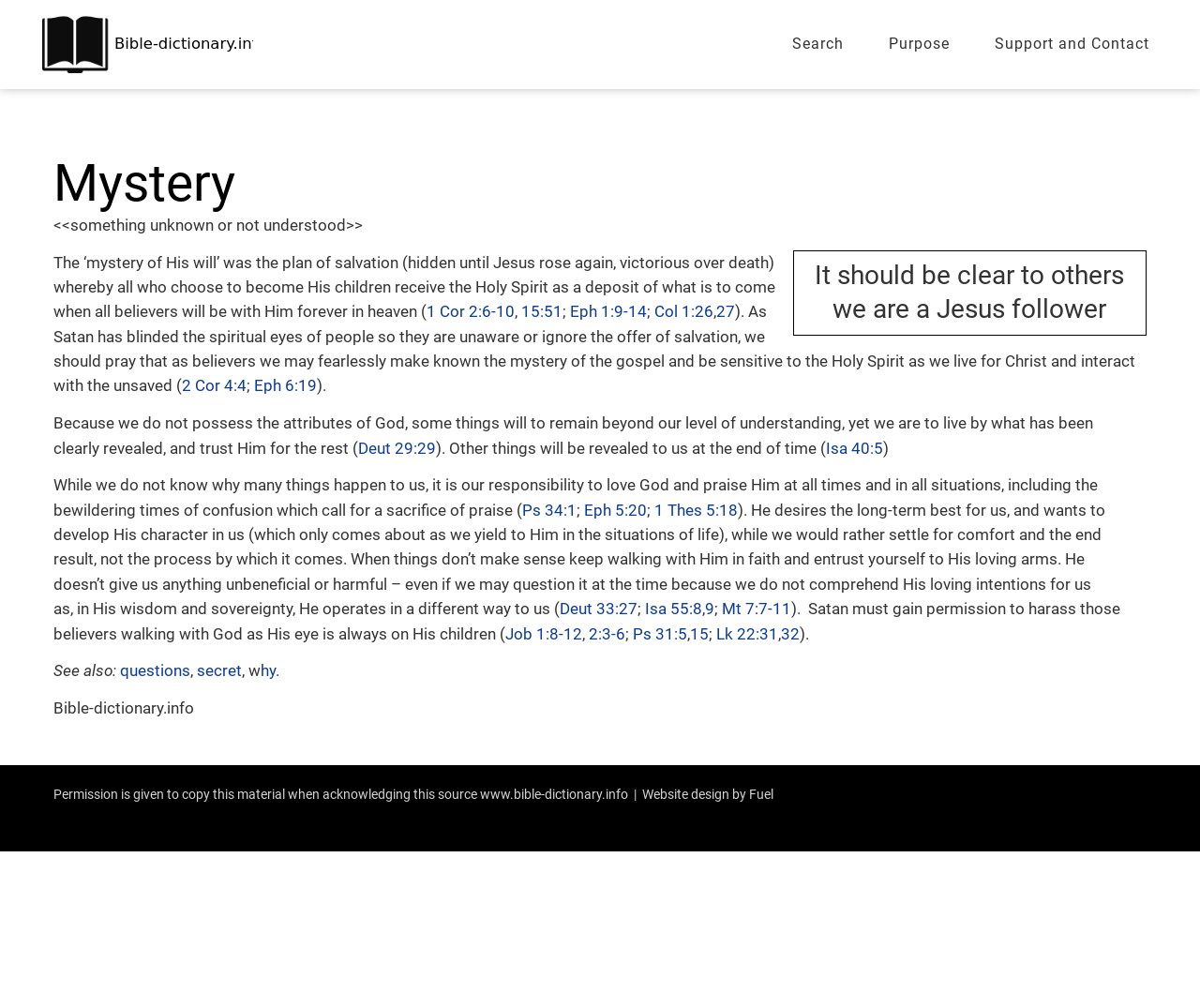Please locate the bounding box coordinates of the element that should be clicked to complete the given instruction: "Read the 'Mystery' heading".

[0.045, 0.151, 0.955, 0.211]